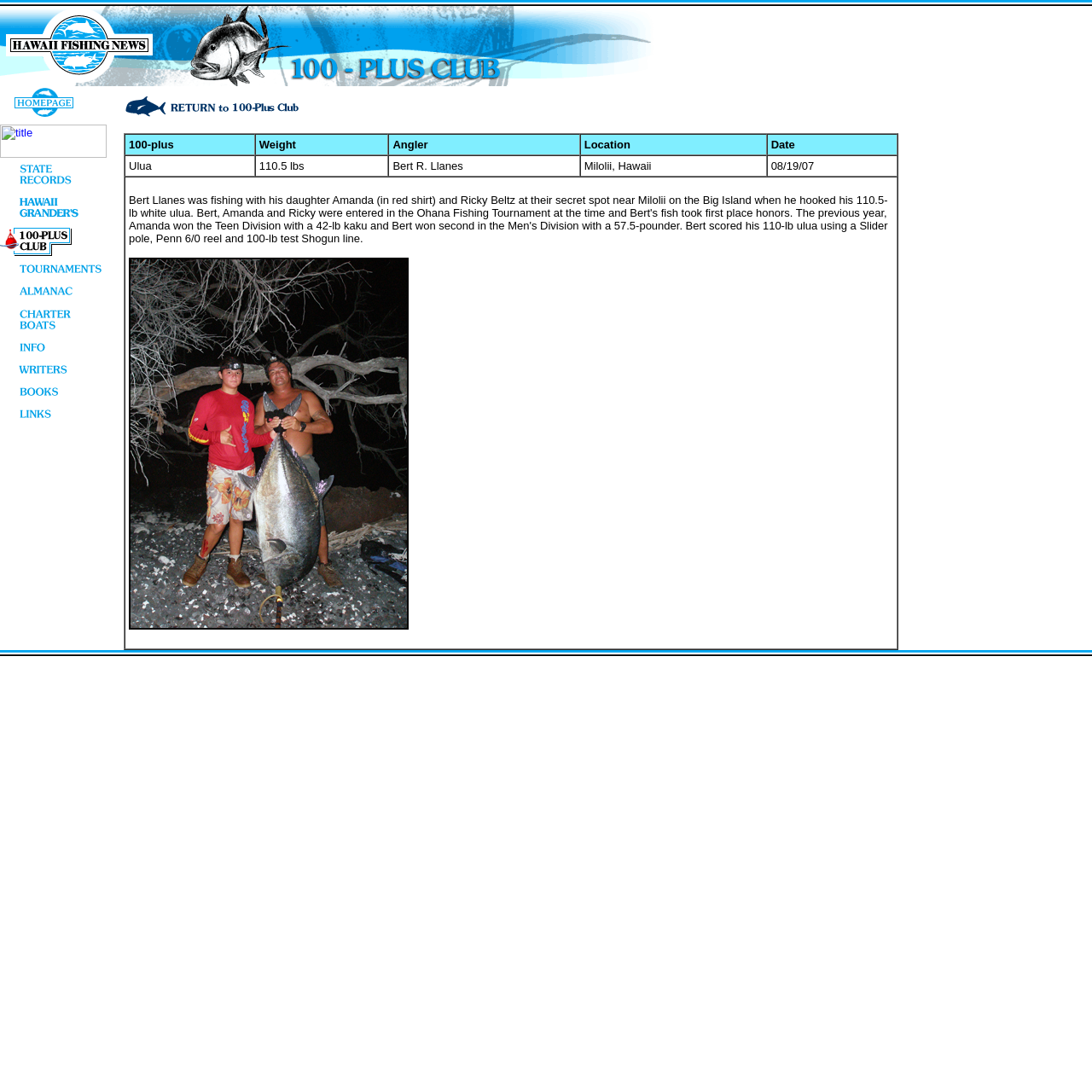What is the type of fish caught by Bert R. Llanes?
We need a detailed and exhaustive answer to the question. Please elaborate.

The type of fish can be found in the table with the gridcell containing the text 'Ulua', which is in the row with the angler name 'Bert R. Llanes'.